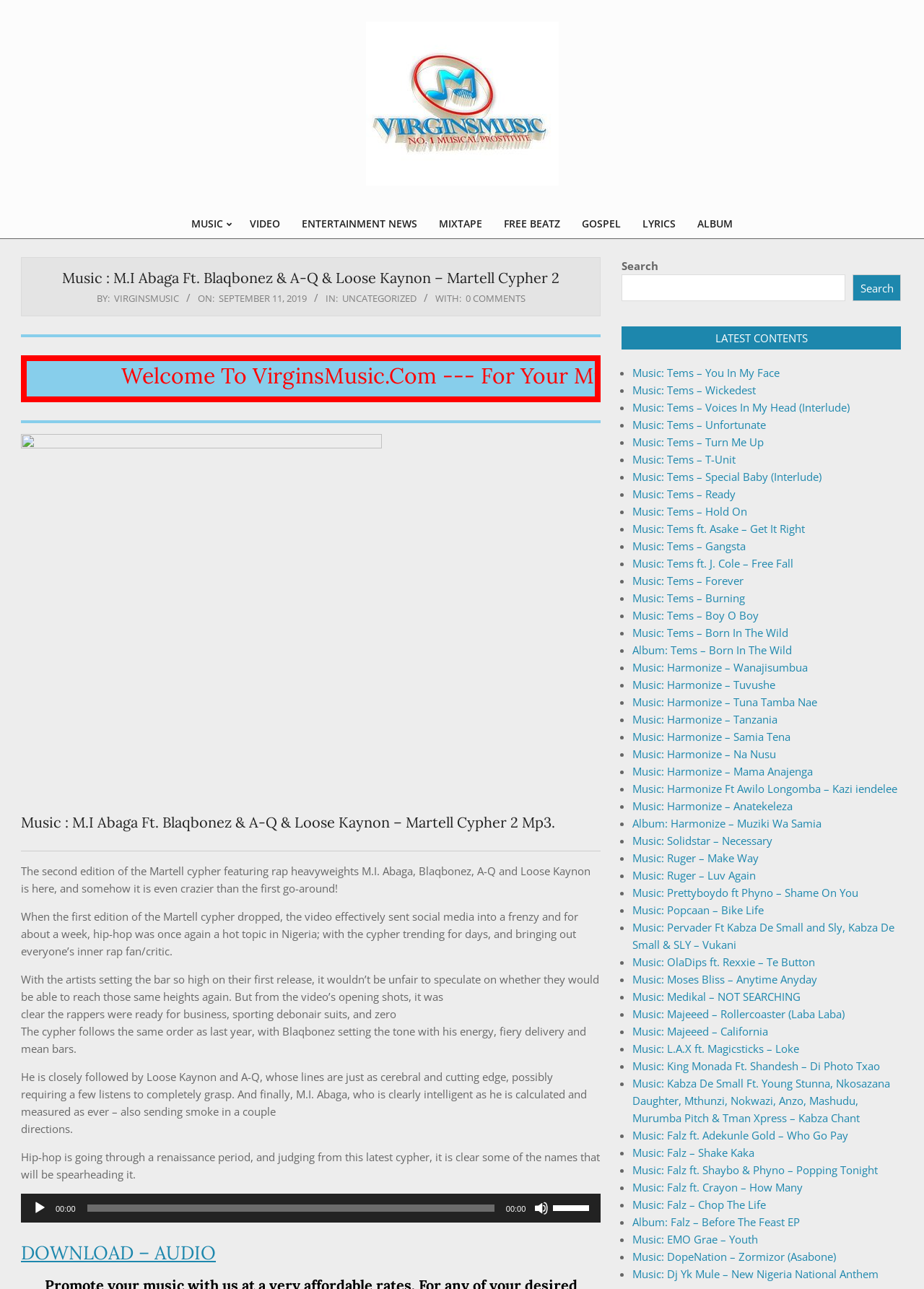Determine the bounding box coordinates of the clickable region to execute the instruction: "Click the 'VIDEO' link". The coordinates should be four float numbers between 0 and 1, denoted as [left, top, right, bottom].

[0.259, 0.161, 0.315, 0.185]